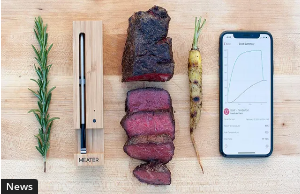What is the primary function of the wireless meat thermometer? Observe the screenshot and provide a one-word or short phrase answer.

Measuring cooking temperature